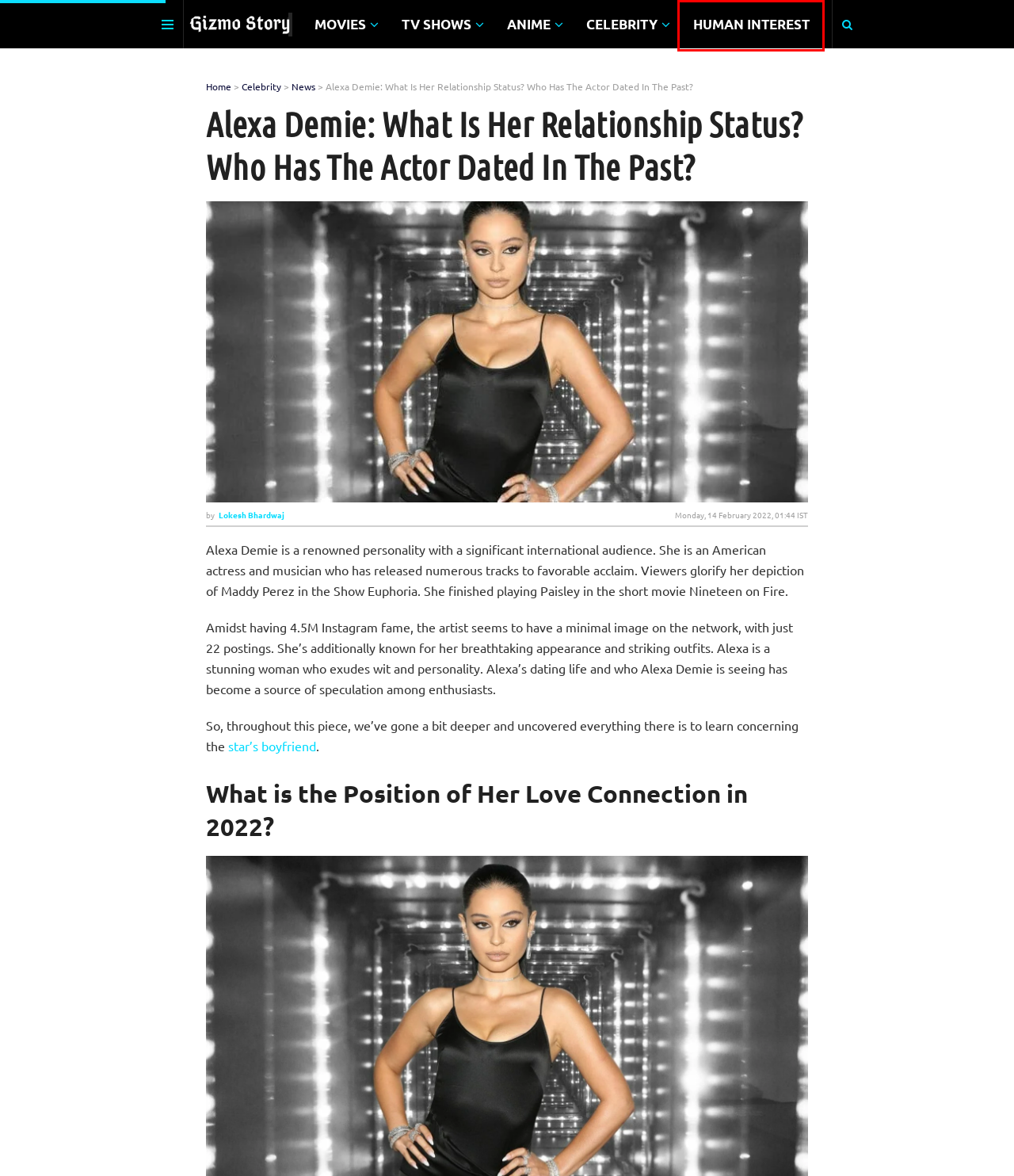Review the webpage screenshot and focus on the UI element within the red bounding box. Select the best-matching webpage description for the new webpage that follows after clicking the highlighted element. Here are the candidates:
A. TV Shows - Gizmo Story
B. Celebrity | Gizmo Story
C. Euphoria: find out who the cast members are dating | HELLO!
D. Human Interest - Gizmo Story
E. Movie News | Gizmo Story
F. Gizmo Story: Movies, TV, Anime, Celebrities News and Reviews
G. Anime - Gizmo Story
H. Lokesh Bhardwaj, Author at Gizmo Story

D